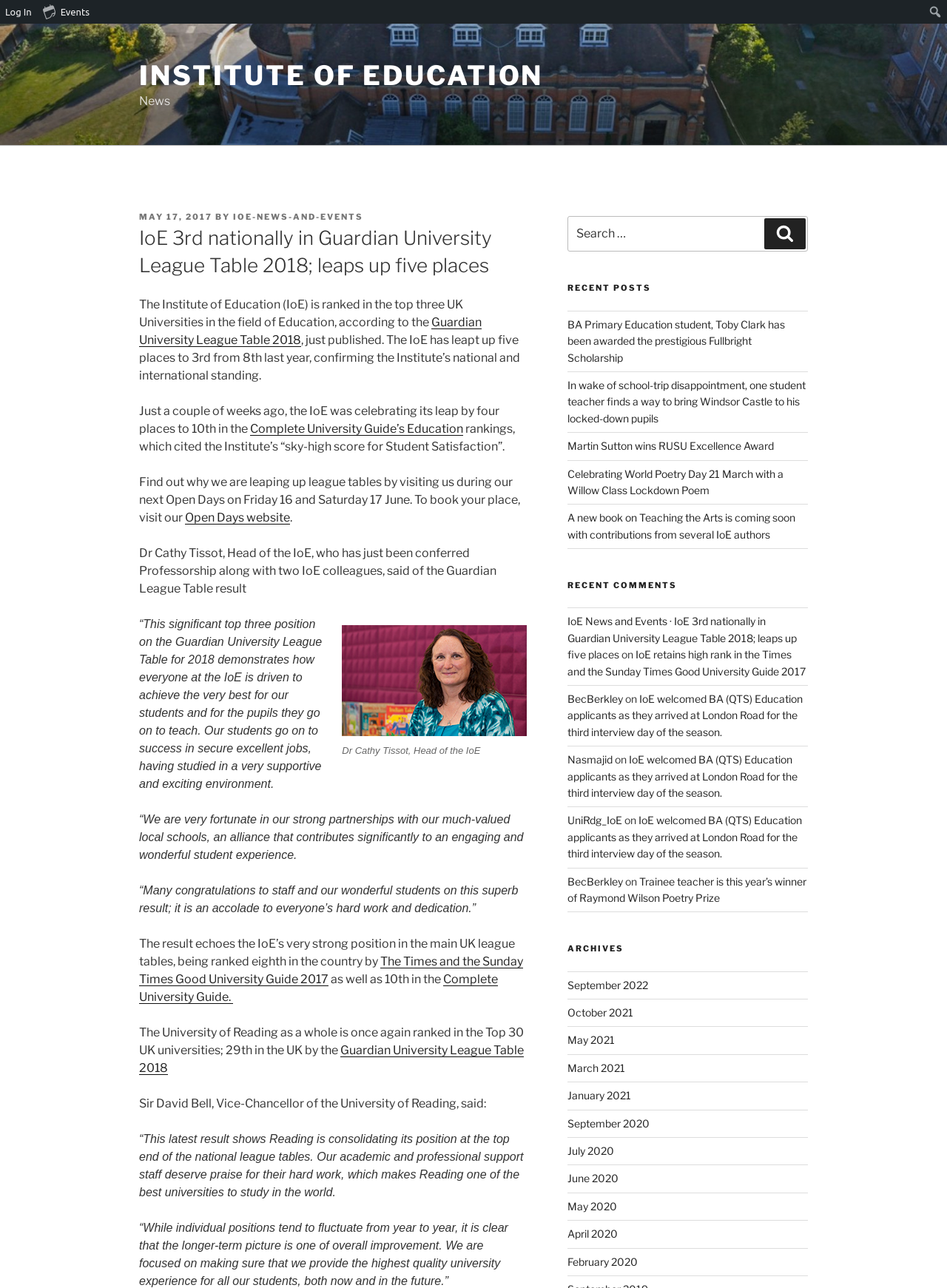Please locate the bounding box coordinates of the region I need to click to follow this instruction: "read the news".

[0.147, 0.073, 0.18, 0.084]